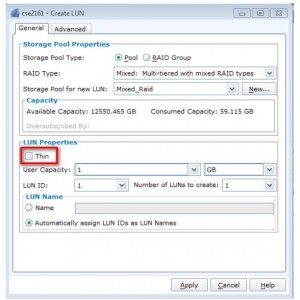Offer an in-depth caption for the image presented.

The image depicts a user interface for creating a thin Logical Unit Number (LUN) within a storage management system, specifically Unisphere. It showcases various fields under the "Storage Pool Properties" and "r-LUN Properties" sections. 

In the "Storage Pool Properties," users can designate the storage pool type, select RAID type, and see available and consumed capacities. The "Capacity" section highlights the total available space of 12,550.456 GB and the consumed capacity of 59.115 GB. 

In the "r-LUN Properties," the option to configure the LUN as "Thin" is prominently marked, allowing the user to set the user capacity, LUN ID, and the number of LUNs to create. There’s also an option to automatically assign LUN IDs as names. This interface illustrates the straightforward process of creating a thin LUN, emphasizing its user-friendly design for effective storage management.